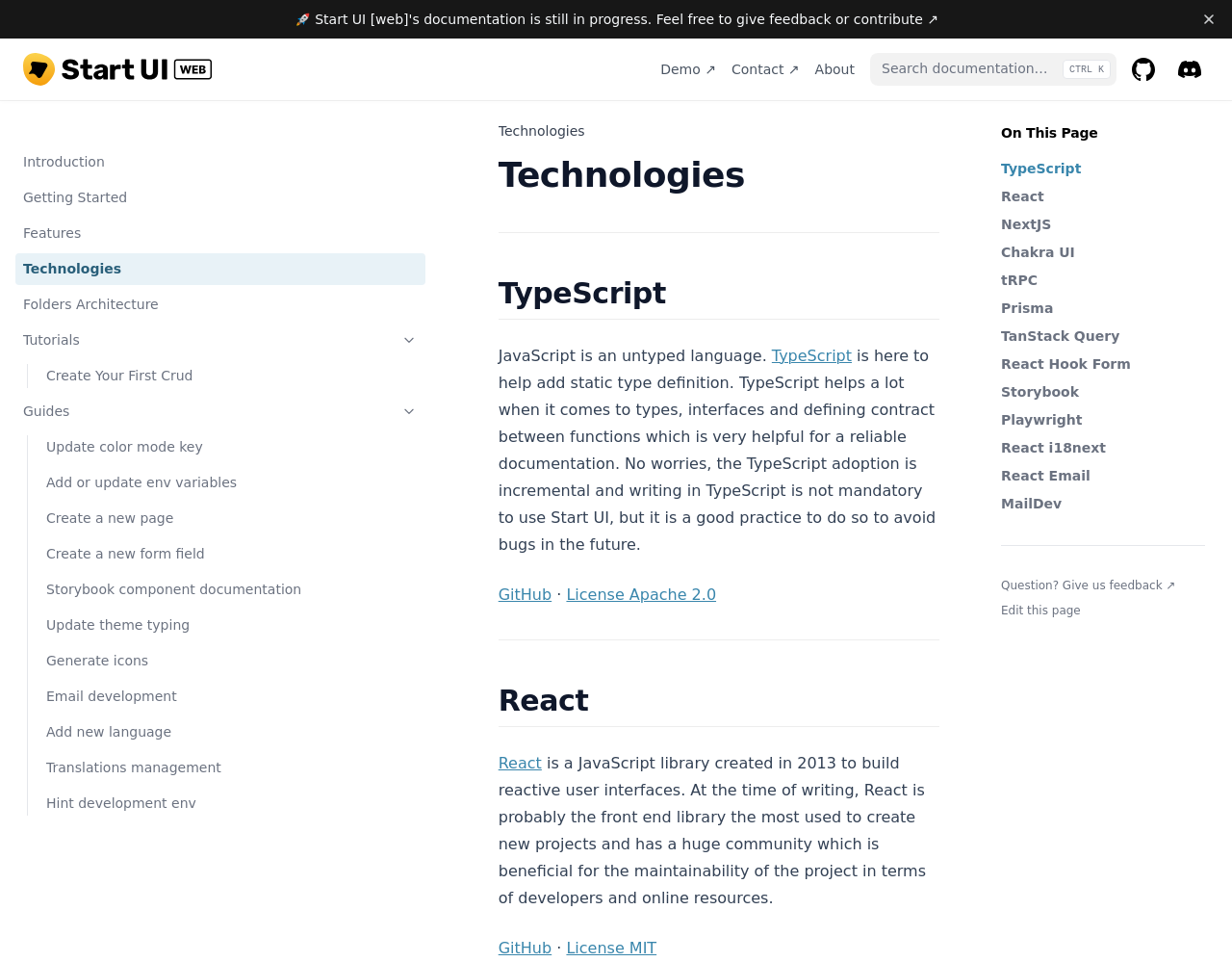Determine the bounding box for the described UI element: "Pets".

None